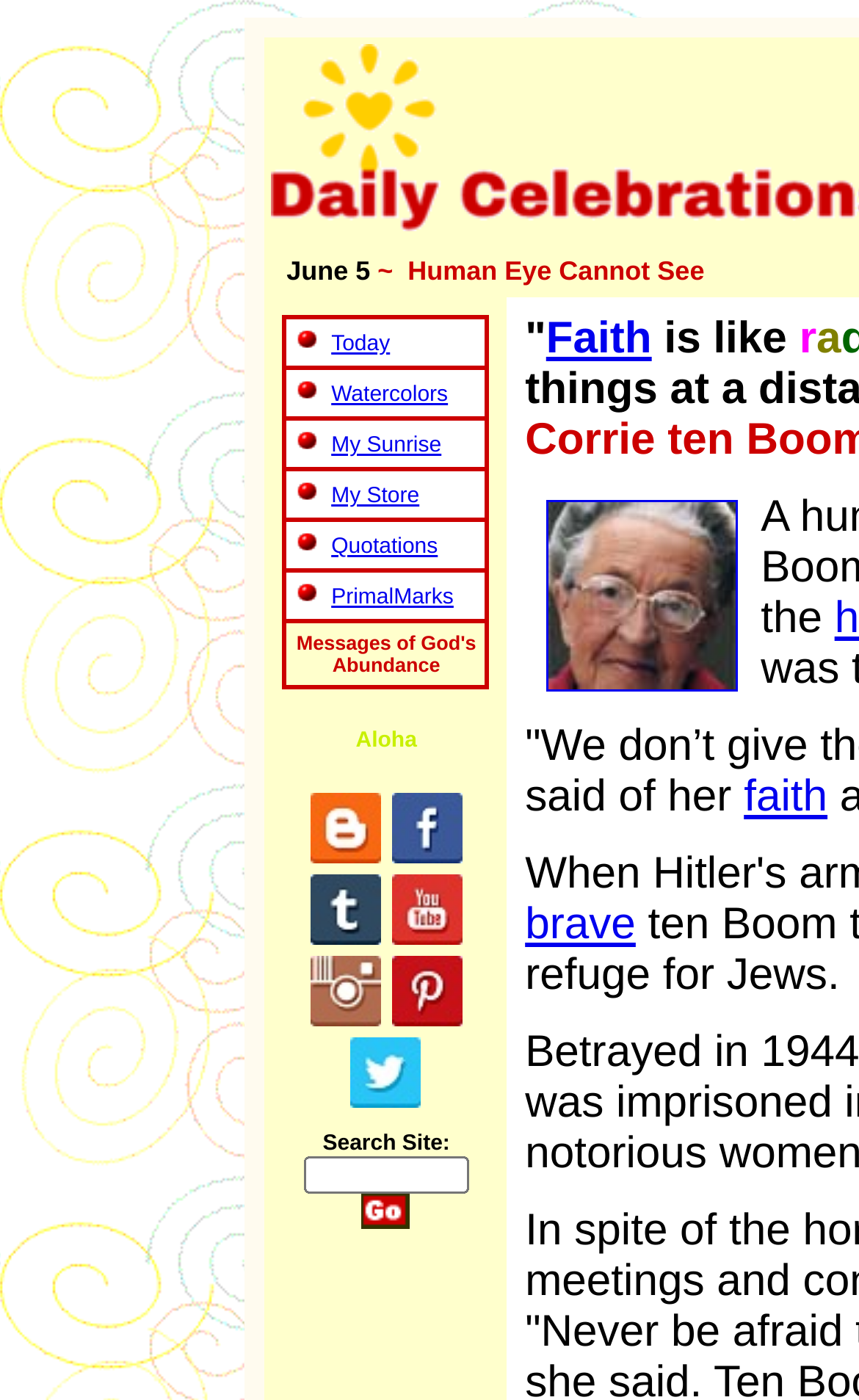Please answer the following question using a single word or phrase: 
How many links are there in the first table row?

4